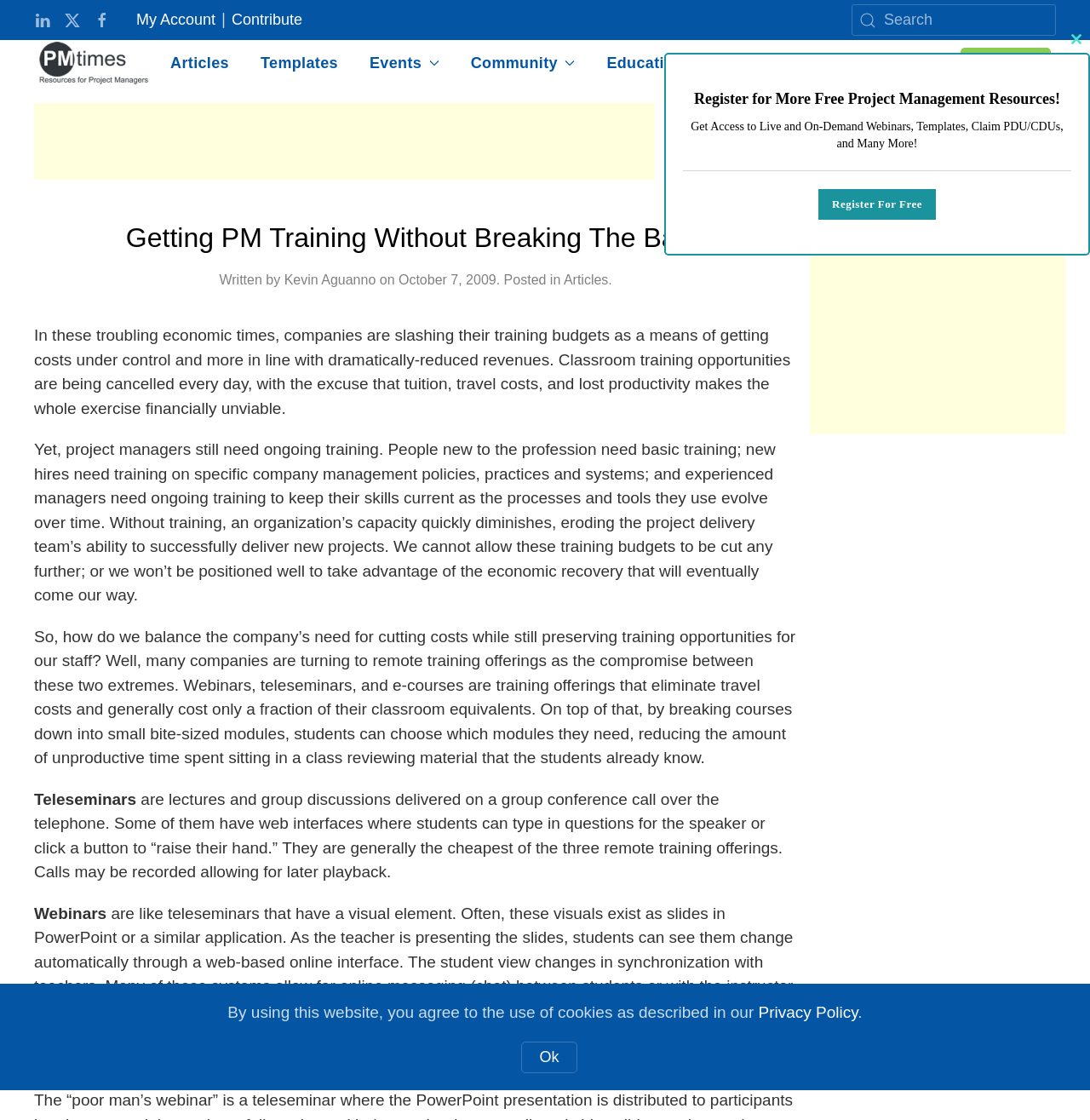Answer the question in one word or a short phrase:
What is the topic of the article?

Project Management Training